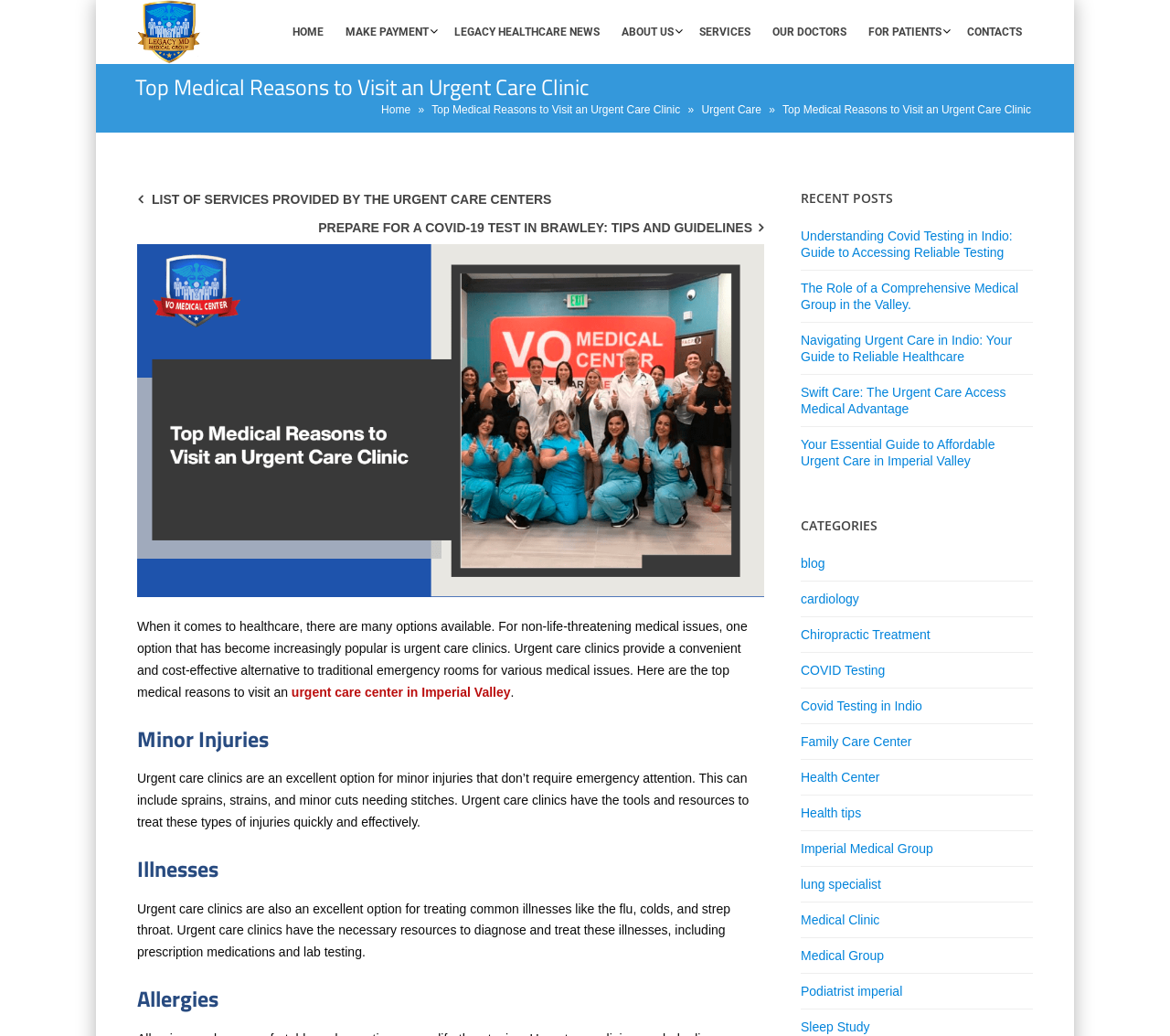How many medical reasons to visit an urgent care clinic are listed?
From the image, provide a succinct answer in one word or a short phrase.

3